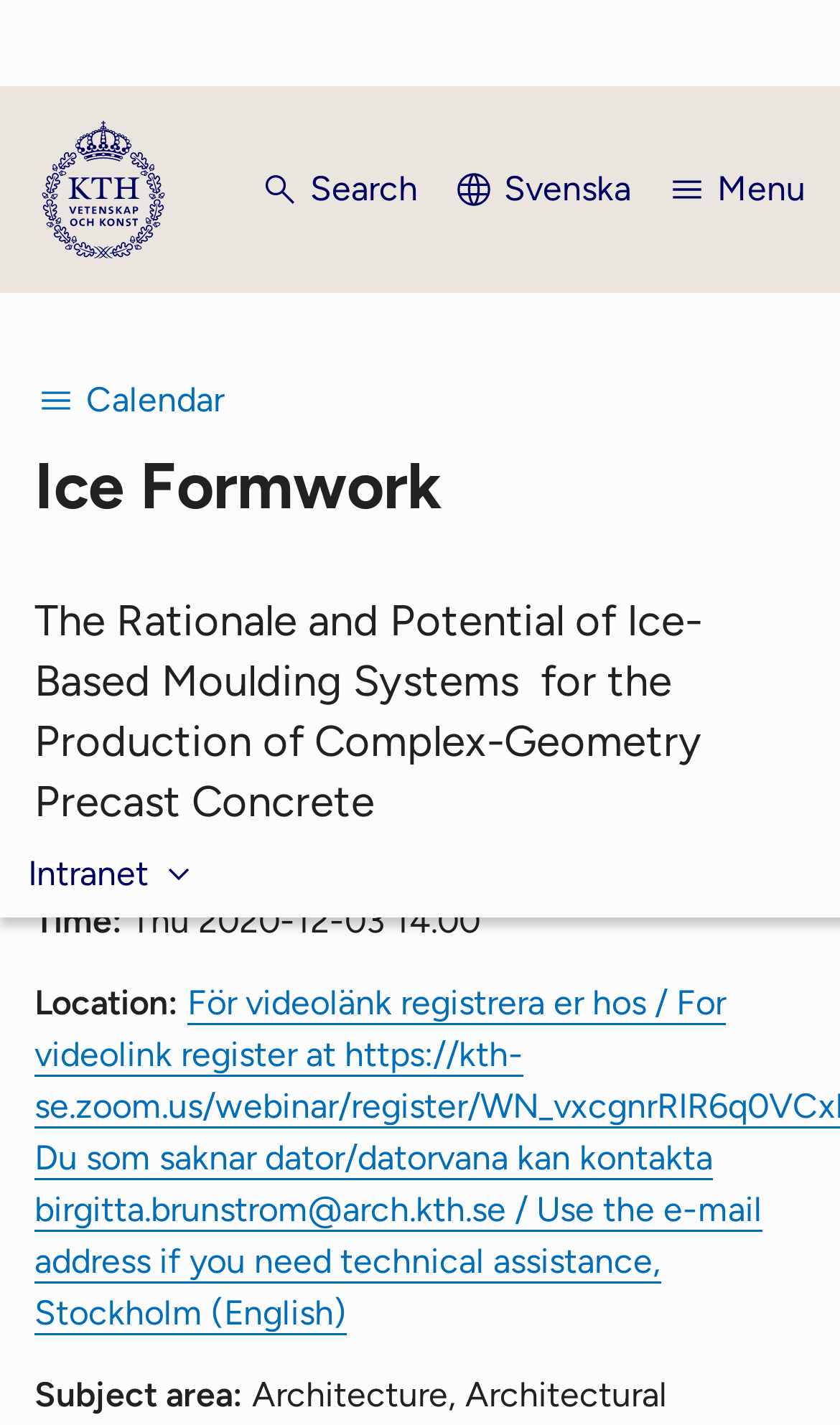What is the time of the event?
Please craft a detailed and exhaustive response to the question.

I found the answer by looking at the 'Time:' label and its corresponding text, which shows the time as 'Thu 2020-12-03 14.00'.